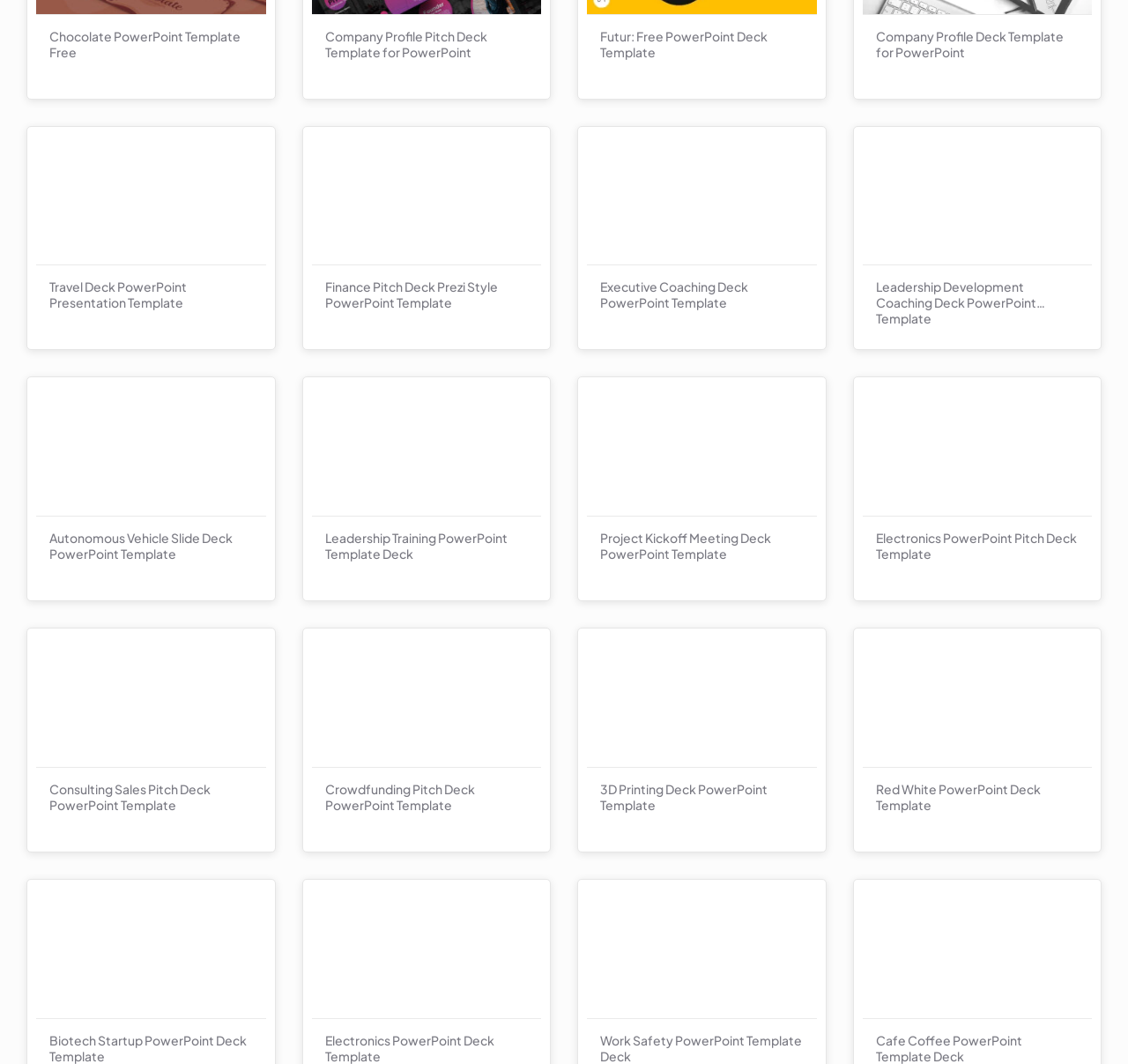Locate the bounding box coordinates of the clickable element to fulfill the following instruction: "Subscribe to the newsletter". Provide the coordinates as four float numbers between 0 and 1 in the format [left, top, right, bottom].

None